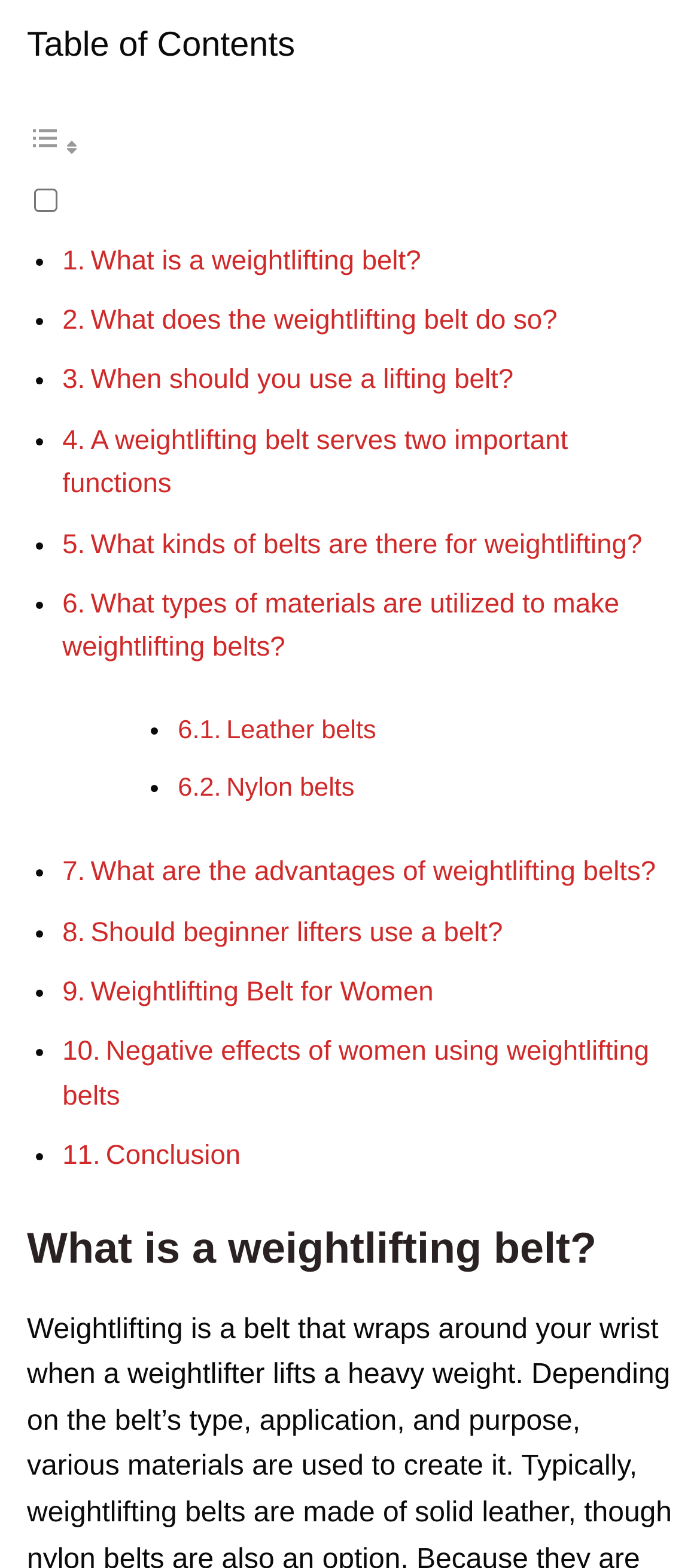Is the use of weightlifting belts recommended for beginner lifters?
Based on the screenshot, respond with a single word or phrase.

Uncertain